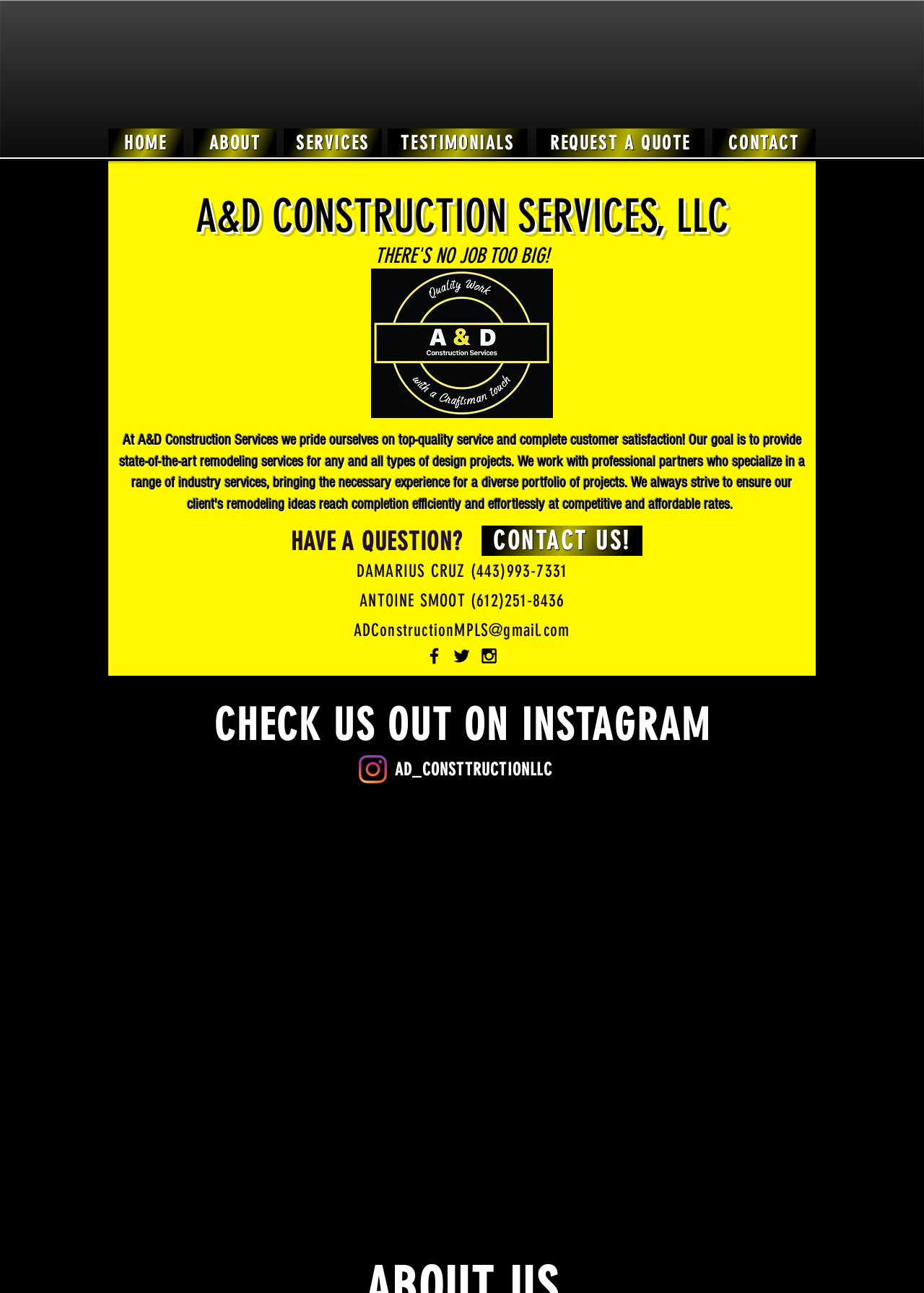What is the phone number of Damarius Cruz?
Provide a detailed answer to the question using information from the image.

The phone number of Damarius Cruz can be found in the 'CONTACT' section of the webpage, where it is written as '(443)993-7331'. This is likely the contact number of Damarius Cruz, who is associated with the company.